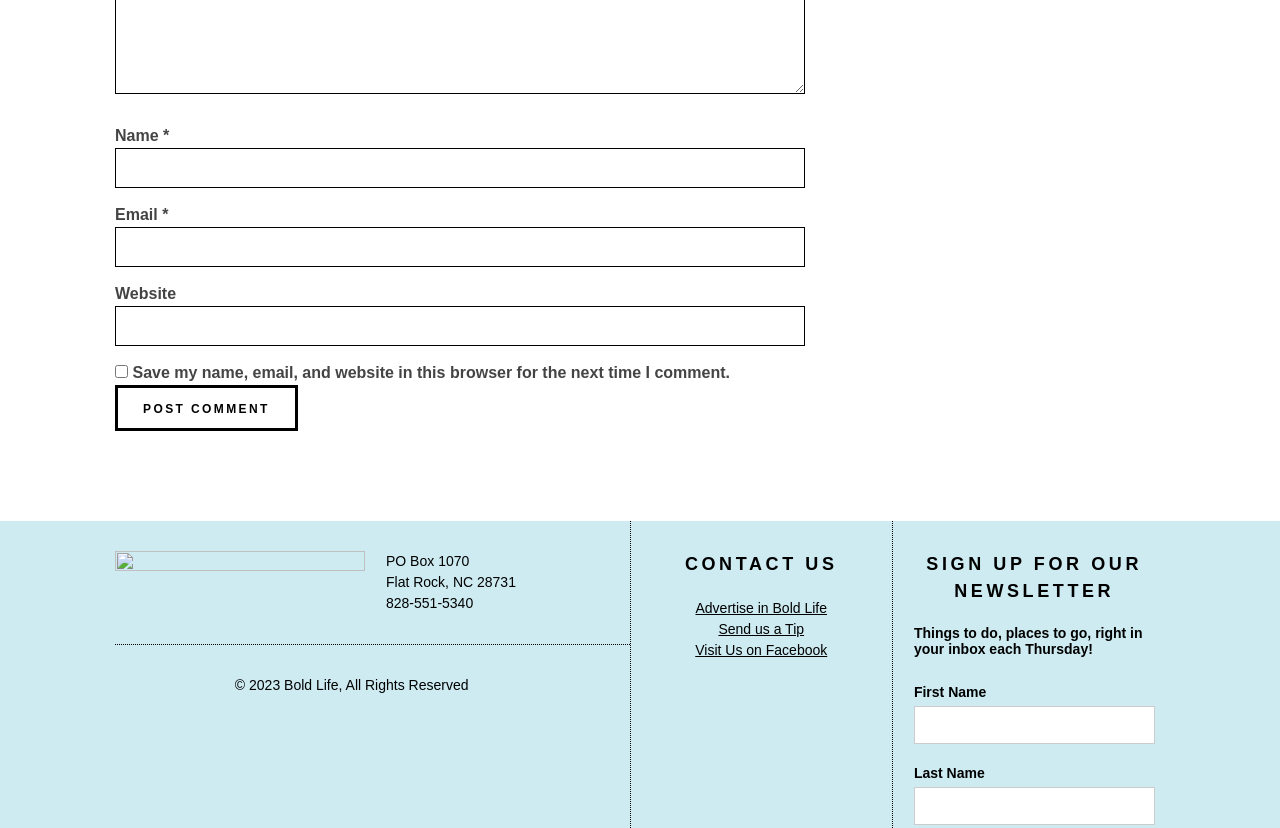Review the image closely and give a comprehensive answer to the question: What social media platform can be visited?

I found the social media platform by looking at the links on the webpage, where it is listed as 'Visit Us on Facebook'. This suggests that the webpage is linked to a Facebook page that can be visited.